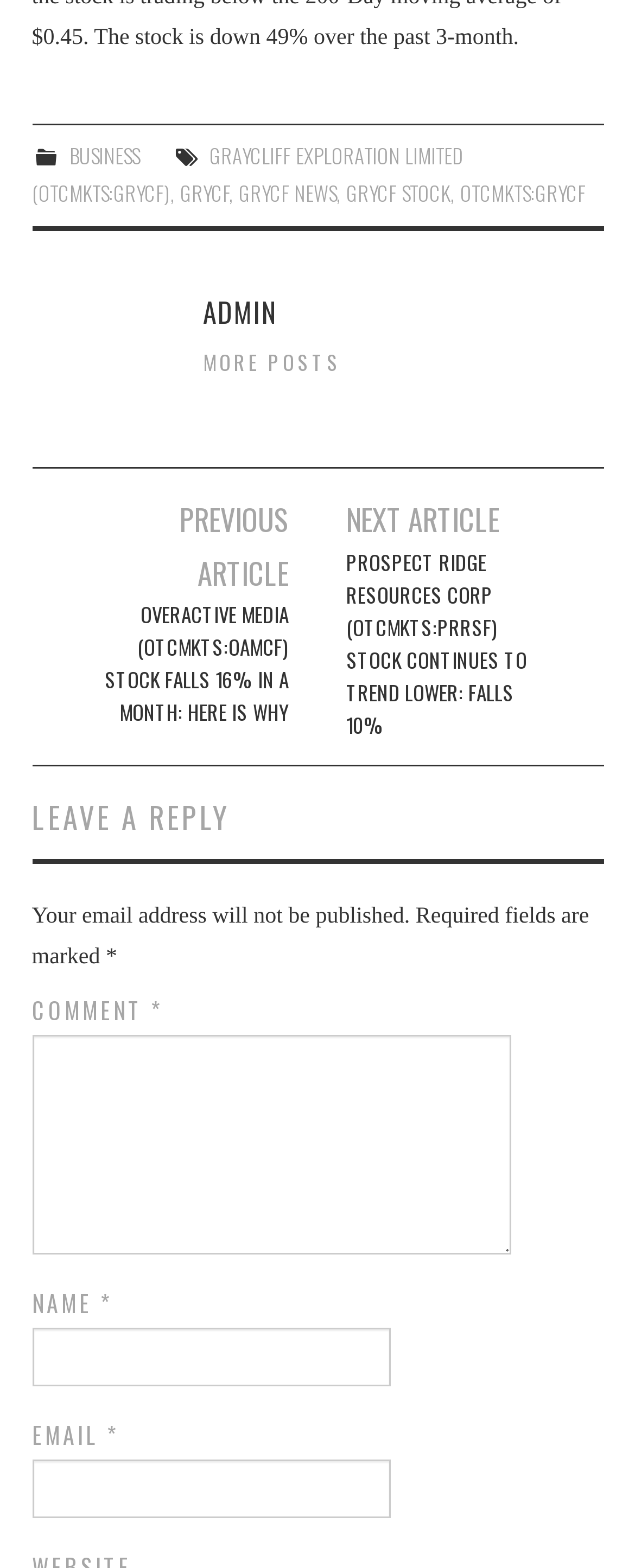Pinpoint the bounding box coordinates of the clickable area needed to execute the instruction: "Click on OVERACTIVE MEDIA (OTCMKTS:OAMCF) STOCK FALLS 16% IN A MONTH: HERE IS WHY link". The coordinates should be specified as four float numbers between 0 and 1, i.e., [left, top, right, bottom].

[0.14, 0.382, 0.455, 0.465]